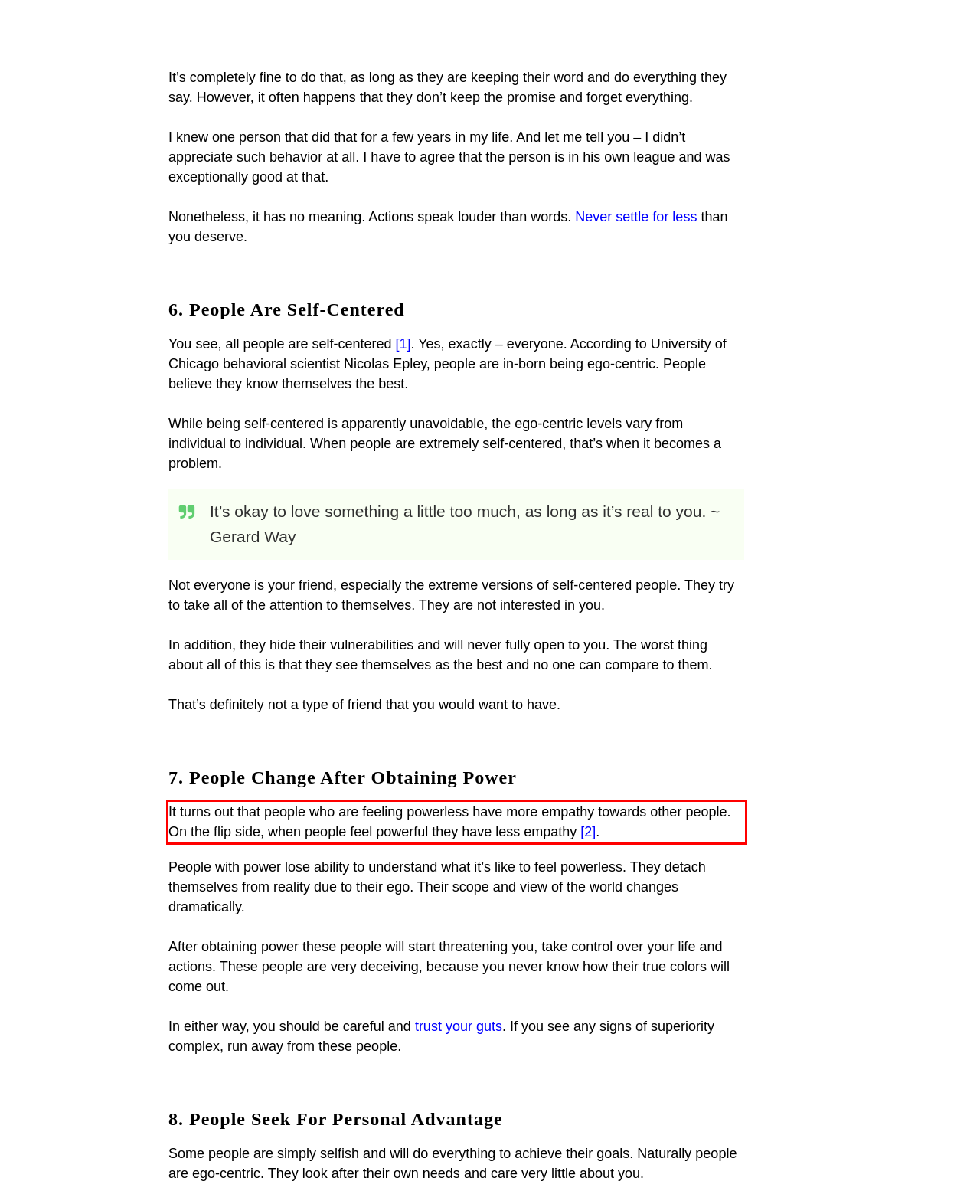Given a webpage screenshot, locate the red bounding box and extract the text content found inside it.

It turns out that people who are feeling powerless have more empathy towards other people. On the flip side, when people feel powerful they have less empathy [2].